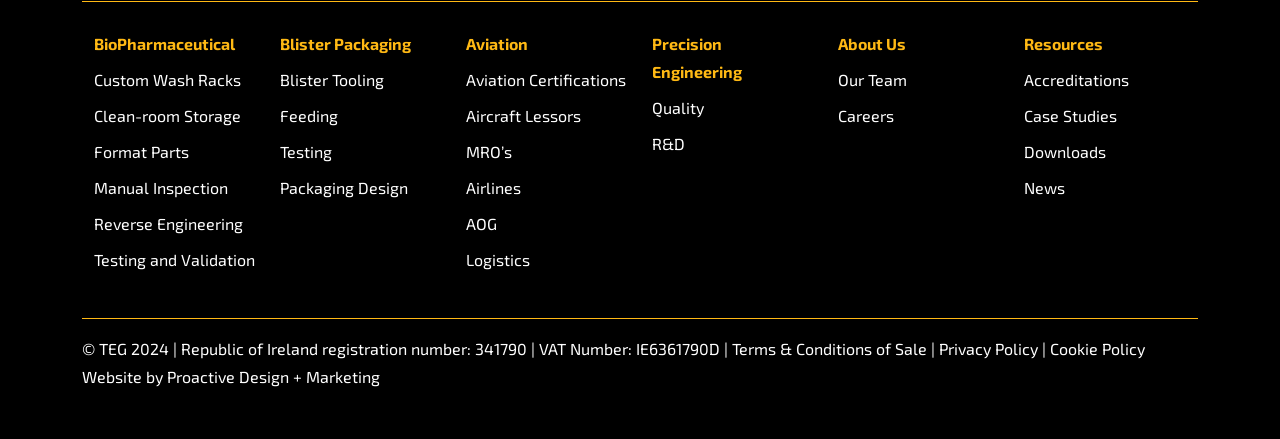Please provide the bounding box coordinates for the UI element as described: "About Us". The coordinates must be four floats between 0 and 1, represented as [left, top, right, bottom].

[0.655, 0.058, 0.781, 0.14]